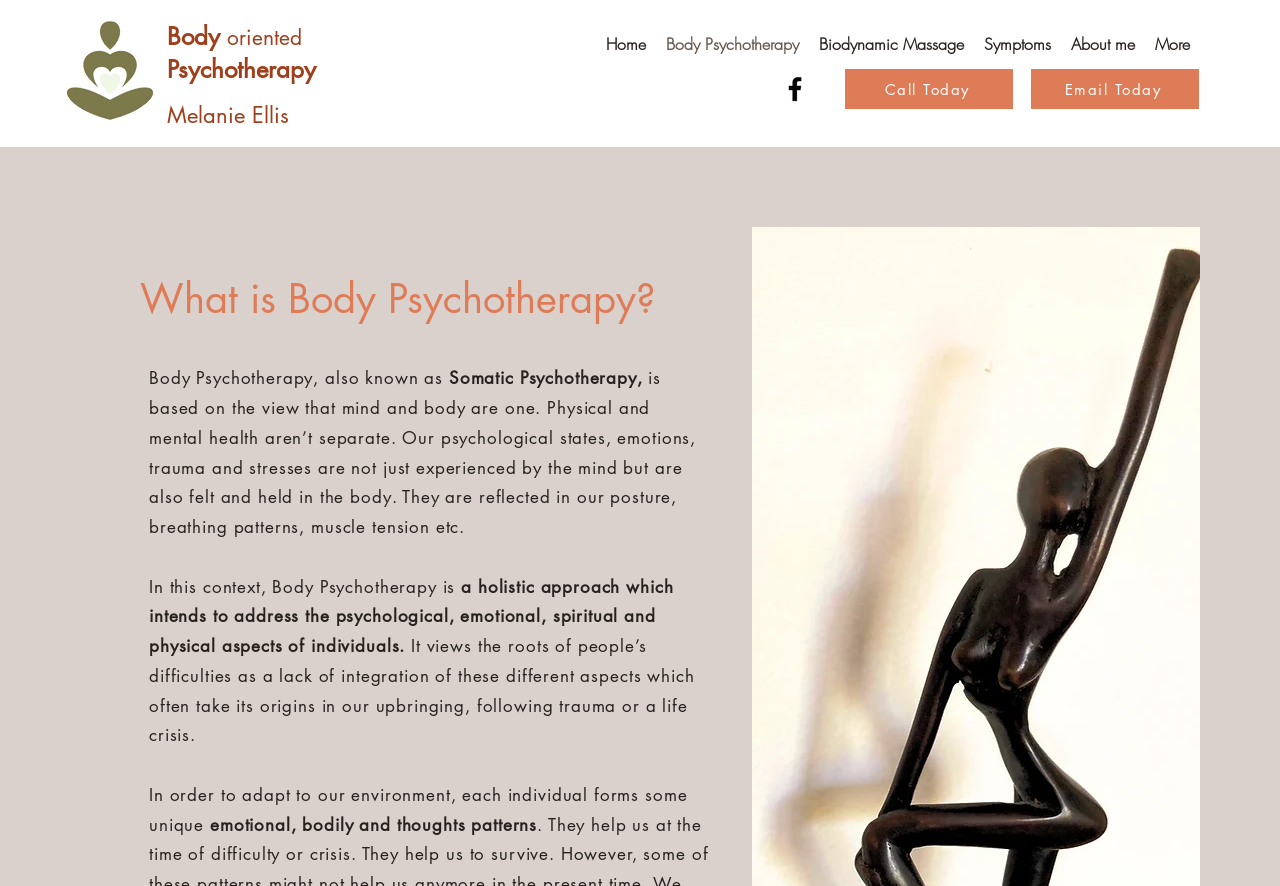Find the bounding box coordinates of the UI element according to this description: "oriented".

[0.177, 0.027, 0.236, 0.058]